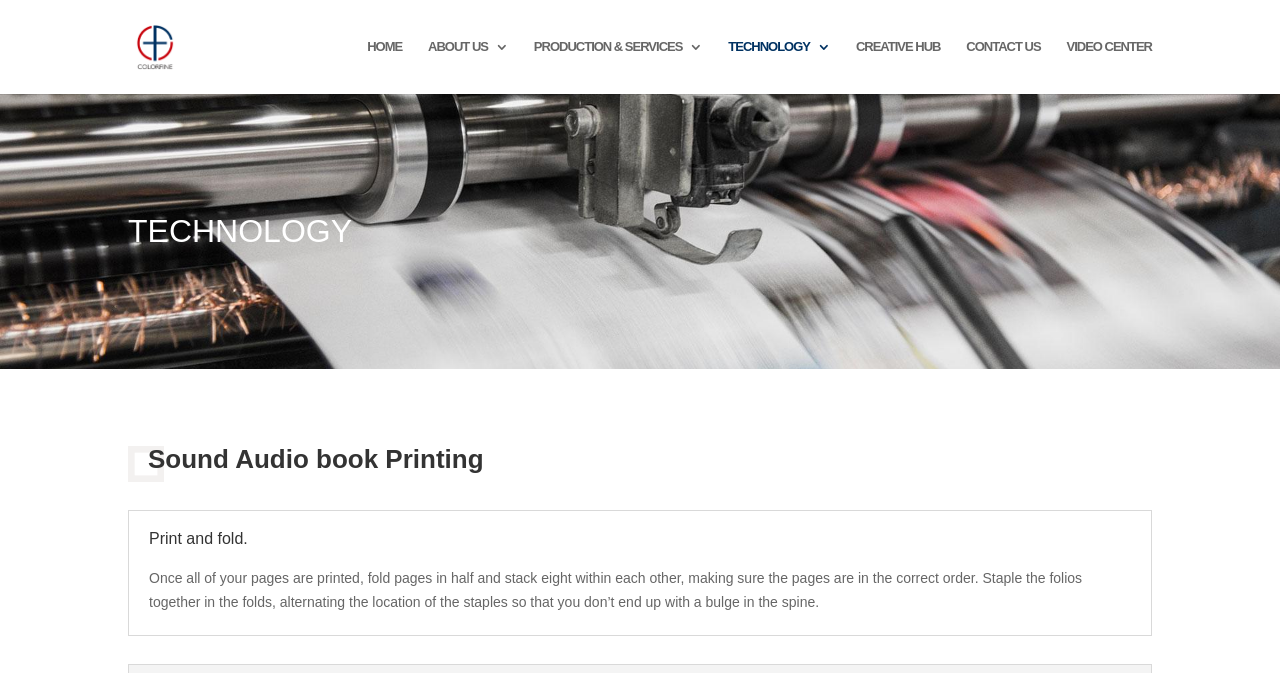Answer the question using only one word or a concise phrase: Is there a search bar on the webpage?

Yes